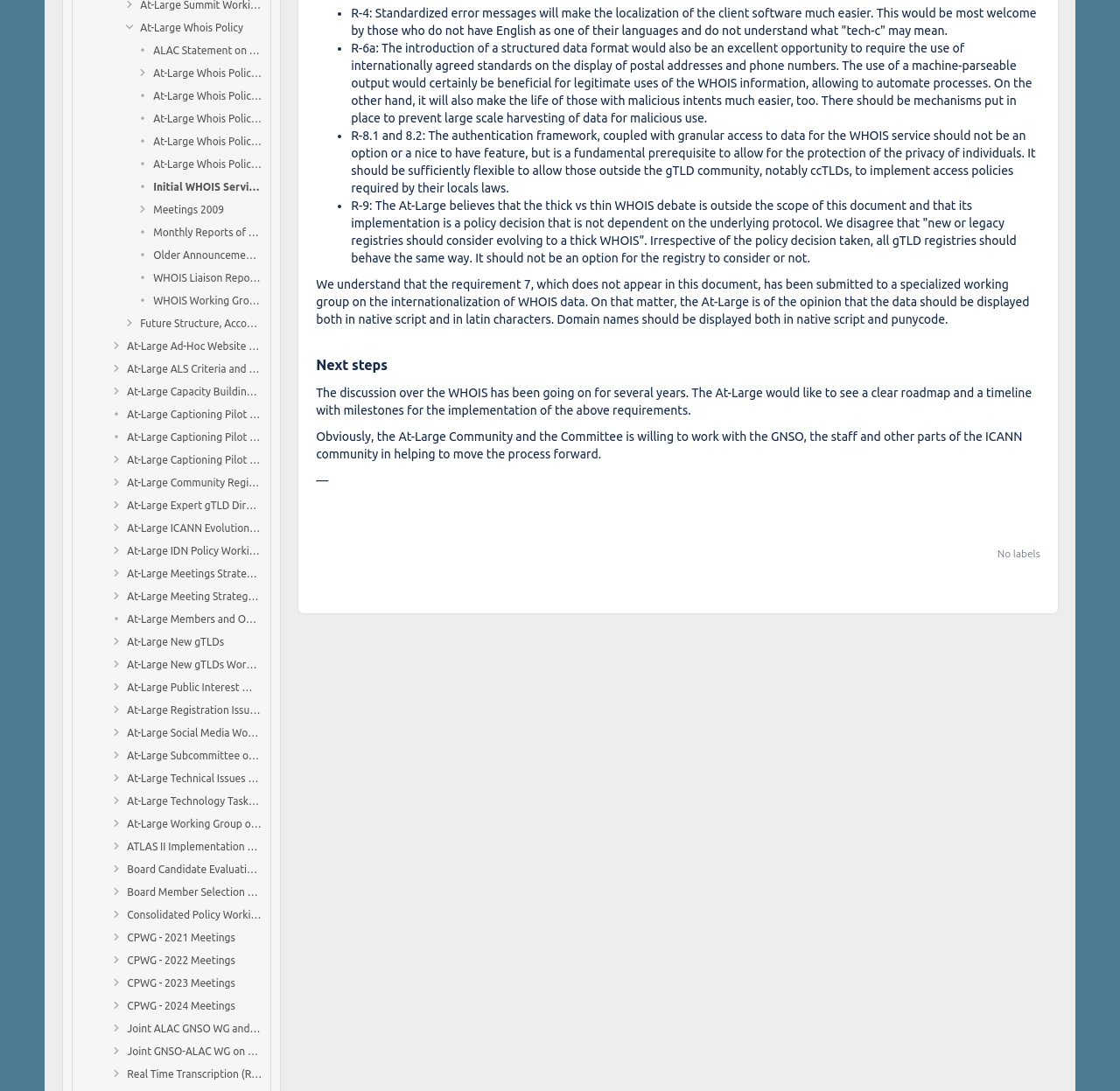Mark the bounding box of the element that matches the following description: "Meetings 2009".

[0.137, 0.182, 0.234, 0.203]